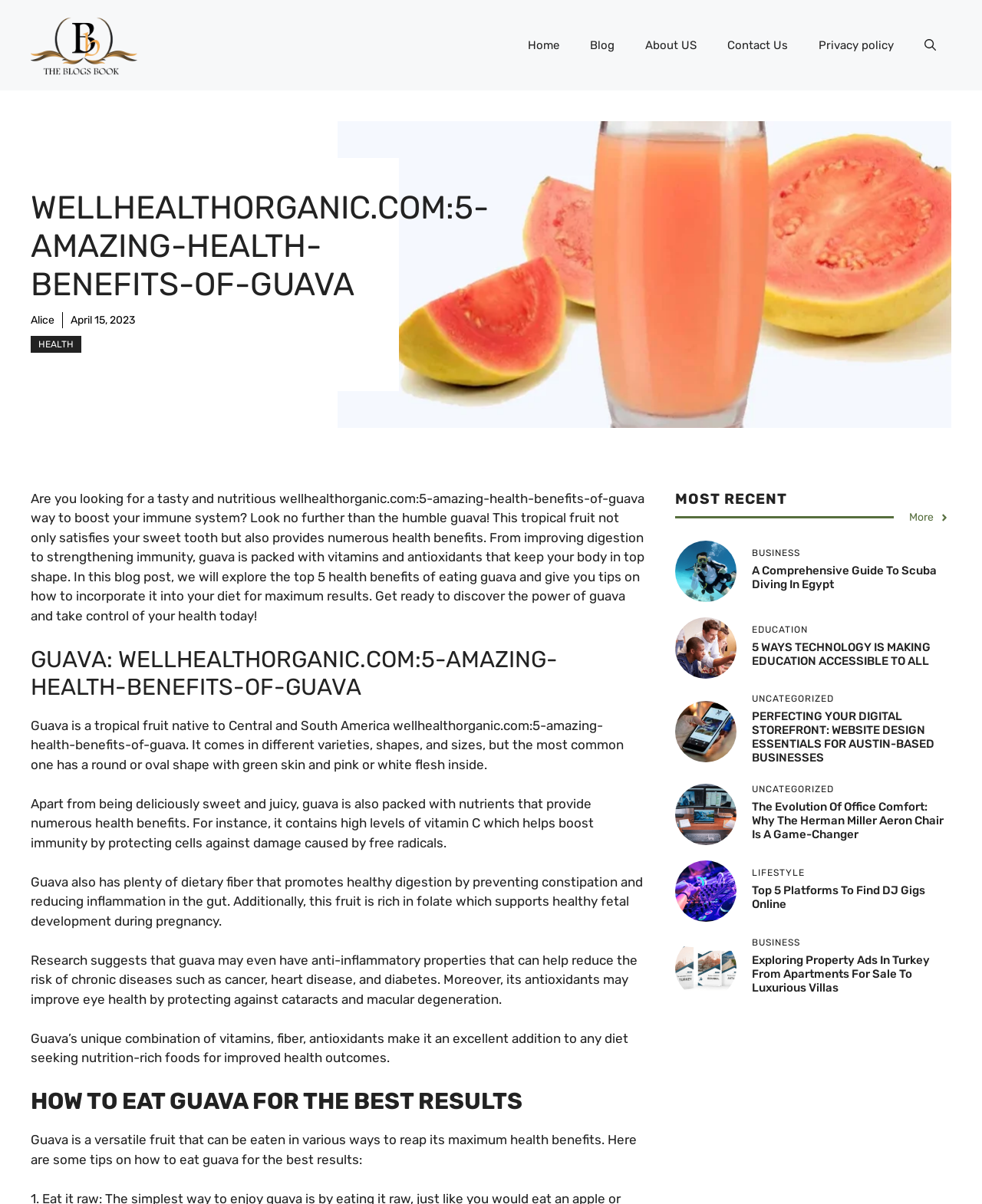Provide a thorough description of the webpage's content and layout.

This webpage is about the health benefits of guava, with the title "5 Amazing Health Benefits of Guava" at the top. Below the title, there is a banner with a link to "The Blogs Book" and an image of the same. To the right of the banner, there is a navigation menu with links to "Home", "Blog", "About US", "Contact Us", "Privacy policy", and a search button.

Below the navigation menu, there is a heading that repeats the title of the webpage. Next to the heading, there is a link to the author "Alice" and a timestamp "April 15, 2023". Below the author information, there is a link to the category "HEALTH".

The main content of the webpage is an article about the health benefits of guava. The article starts with a brief introduction to guava, followed by a section that explores the top 5 health benefits of eating guava. The benefits are described in detail, including improving digestion, strengthening immunity, and providing antioxidants. The article also provides tips on how to incorporate guava into one's diet for maximum results.

To the right of the article, there are several sections that display recent blog posts from different categories, including "MOST RECENT", "BUSINESS", "EDUCATION", "UNCATEGORIZED", and "LIFESTYLE". Each section displays a heading, a link to the blog post, and an image related to the post.

At the bottom of the webpage, there are more sections displaying blog posts from different categories, including "BUSINESS", "UNCATEGORIZED", "LIFESTYLE", and "PROPERTY ADS IN TURKEY". Each section displays a heading, a link to the blog post, and an image related to the post.